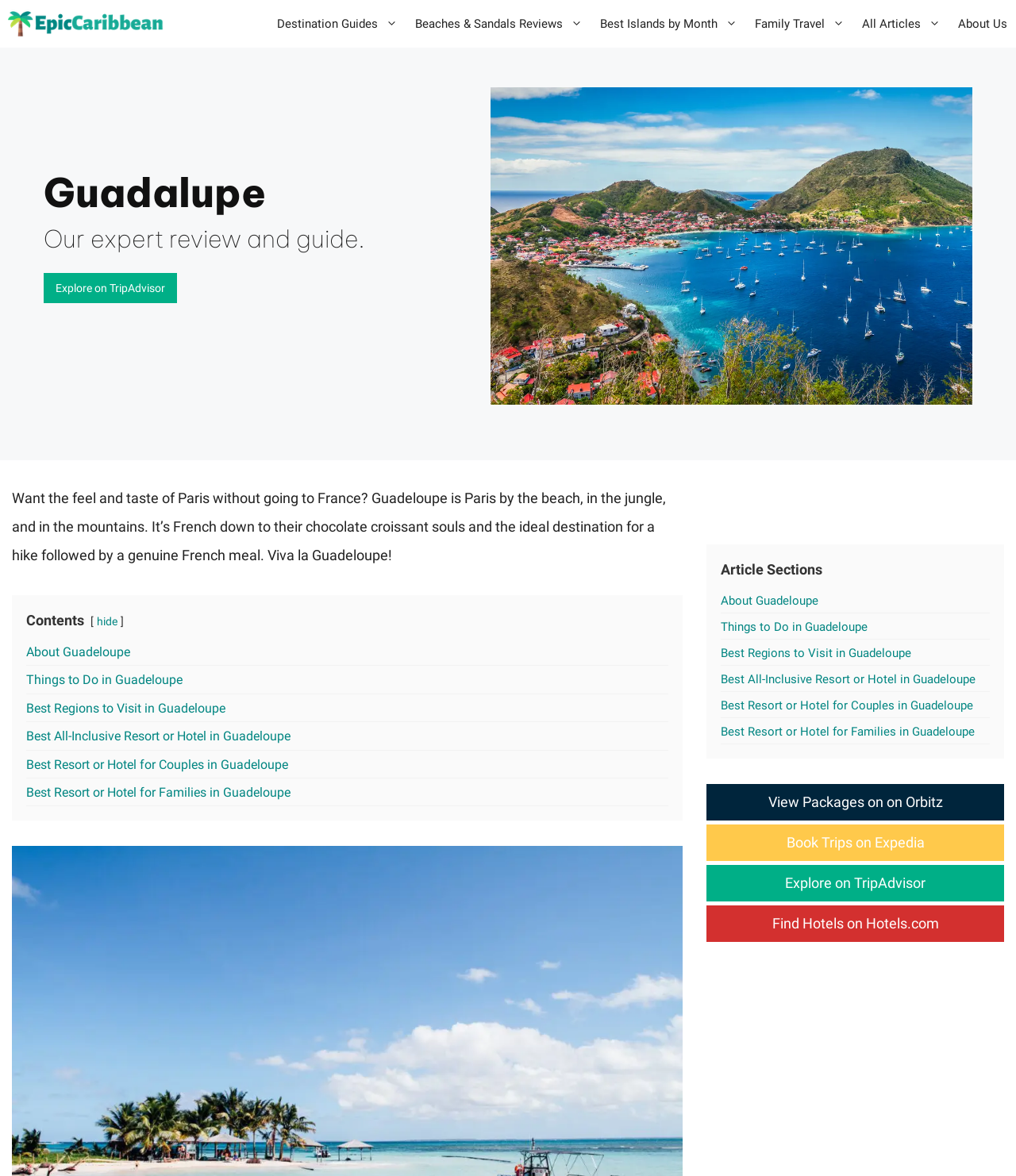Find the UI element described as: "Find Hotels on Hotels.com" and predict its bounding box coordinates. Ensure the coordinates are four float numbers between 0 and 1, [left, top, right, bottom].

[0.695, 0.77, 0.988, 0.801]